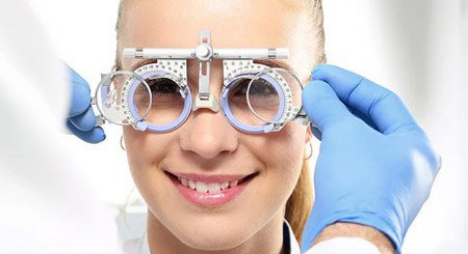Who is adjusting the phoropter?
Look at the webpage screenshot and answer the question with a detailed explanation.

A gloved hand, likely belonging to an eye care professional, is adjusting the phoropter to ensure it fits properly, indicating a professional and caring approach to eye health.